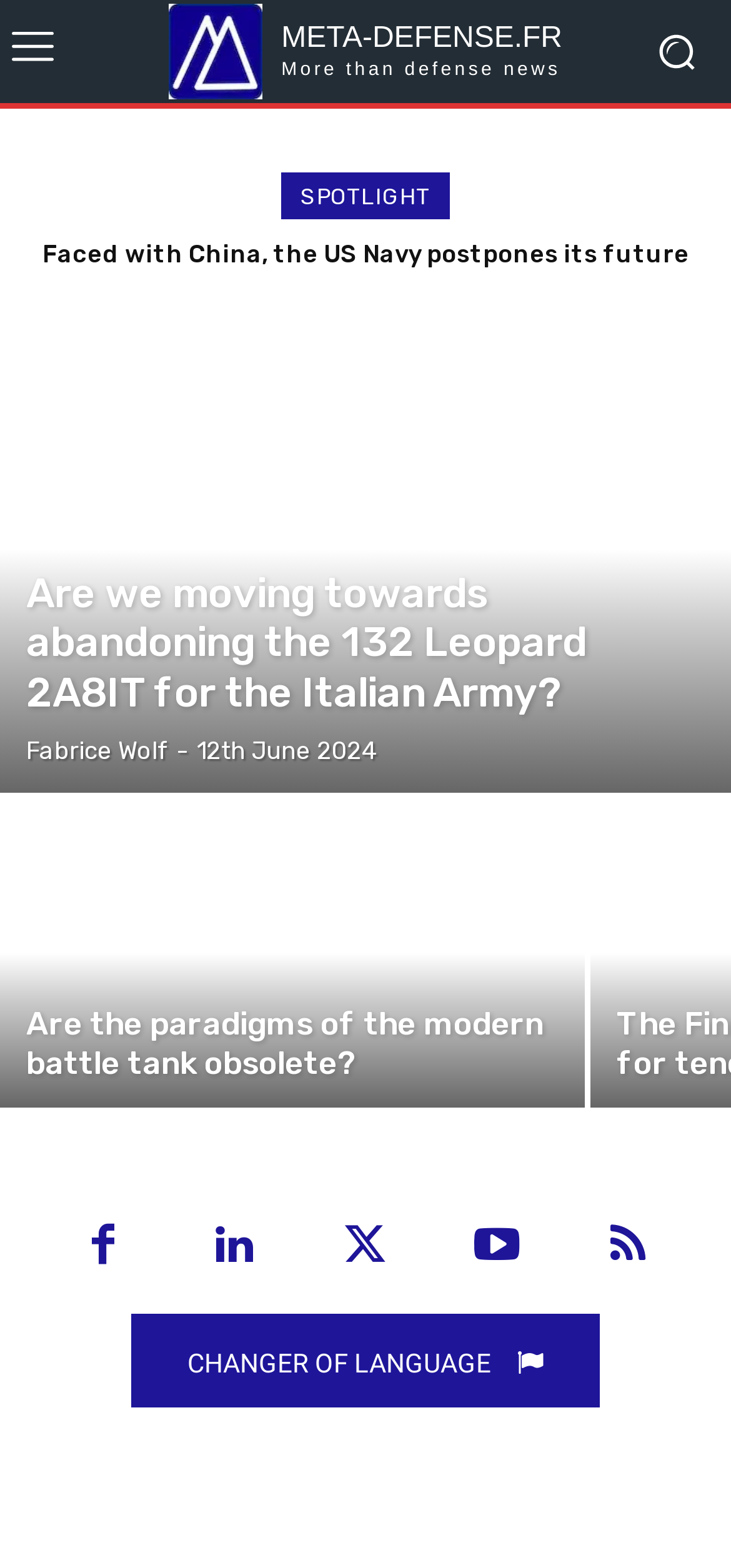What is the date of the article 'Are we moving towards abandoning the 132 Leopard 2A8IT for the Italian Army?'?
Answer the question based on the image using a single word or a brief phrase.

12th June 2024